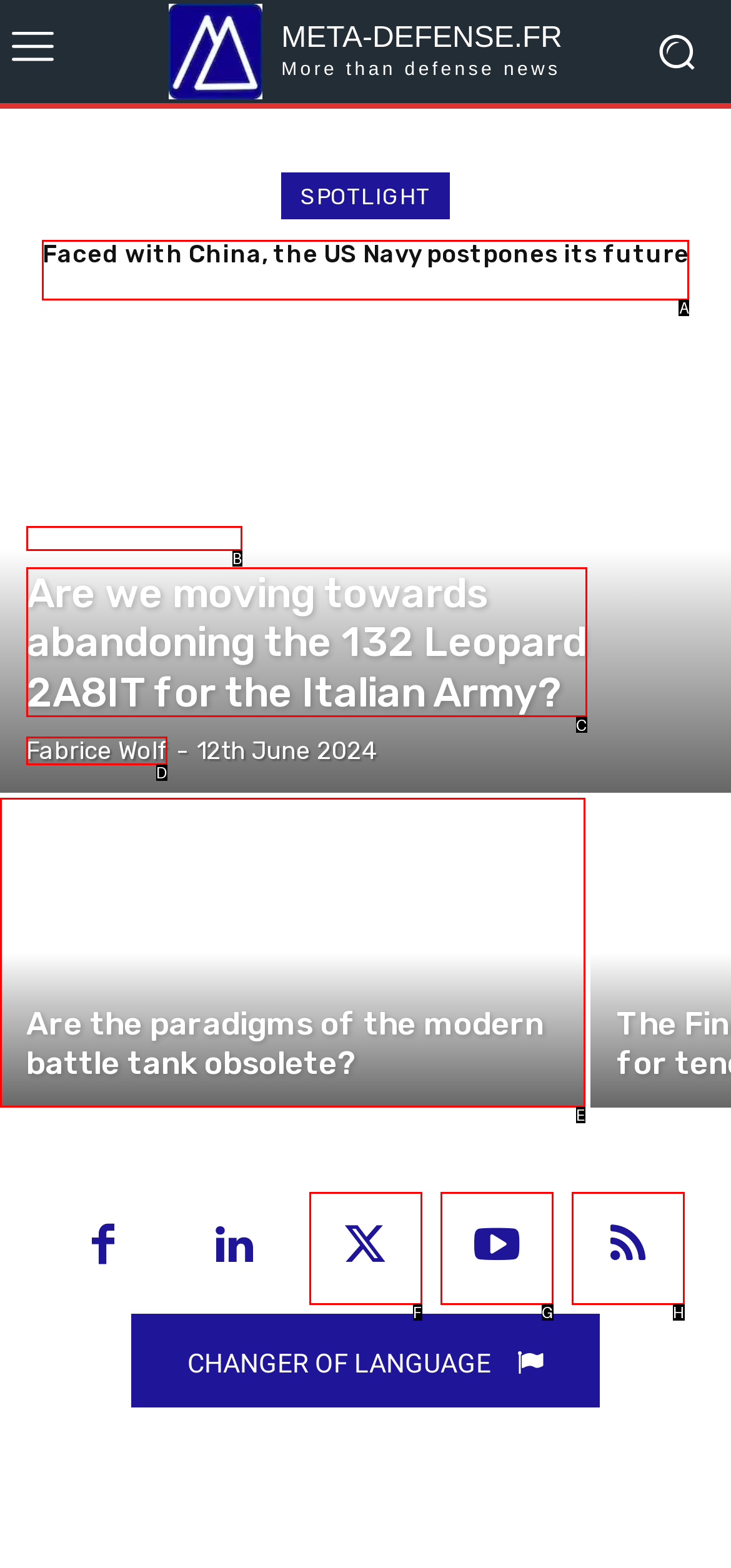Identify the HTML element I need to click to complete this task: Click on the link to read about the paradigms of the modern battle tank being obsolete Provide the option's letter from the available choices.

E